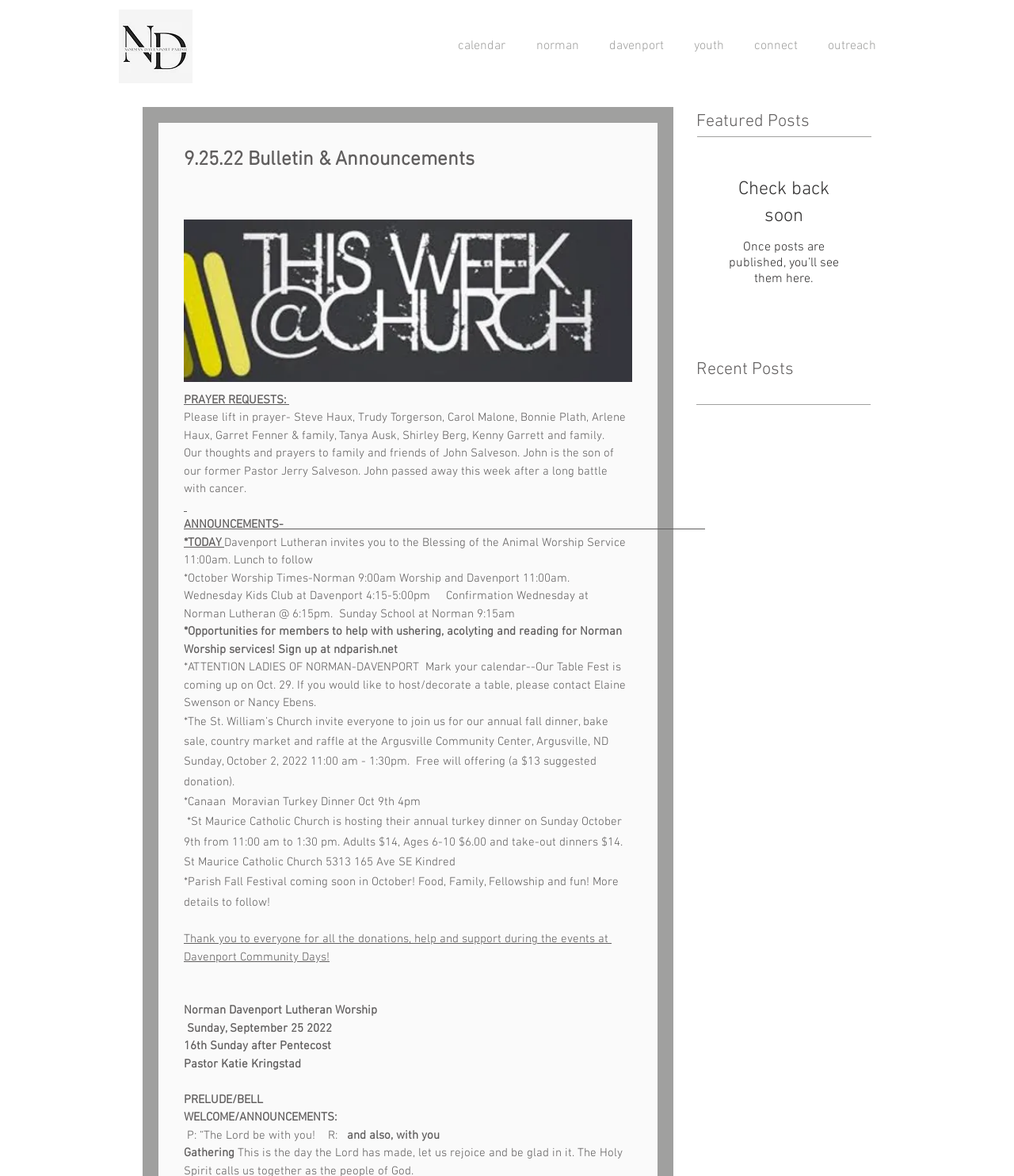Determine the bounding box coordinates of the region to click in order to accomplish the following instruction: "Check the announcements". Provide the coordinates as four float numbers between 0 and 1, specifically [left, top, right, bottom].

[0.181, 0.44, 0.695, 0.452]